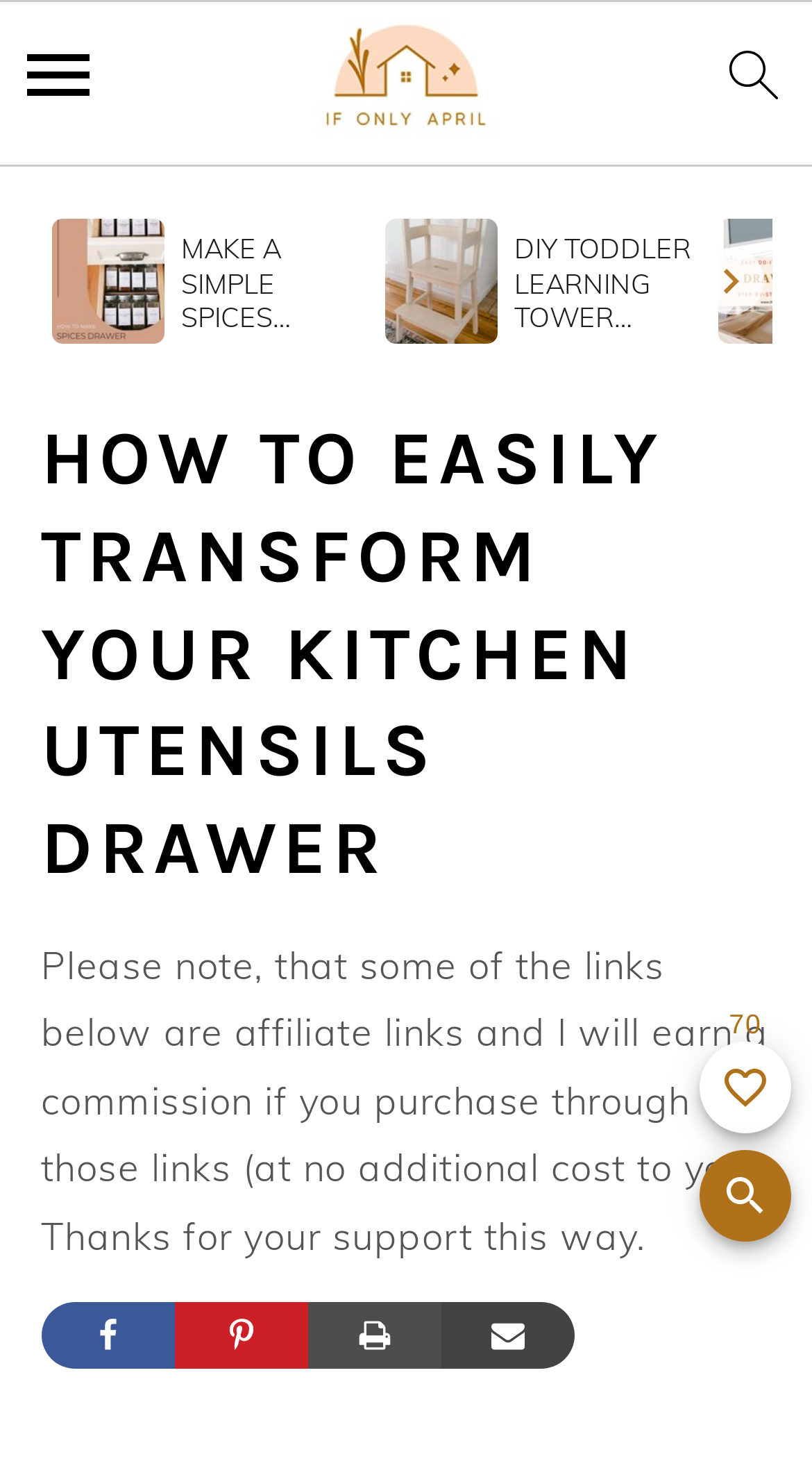What is the function of the 'Add to favorites' button?
Using the information from the image, answer the question thoroughly.

The 'Add to favorites' button is a button that, when clicked, adds the current page to the user's favorites. This is indicated by the text 'Added to Favorites' and 'Saved to Favorites! Sign in to ensure your favorites are not lost'.